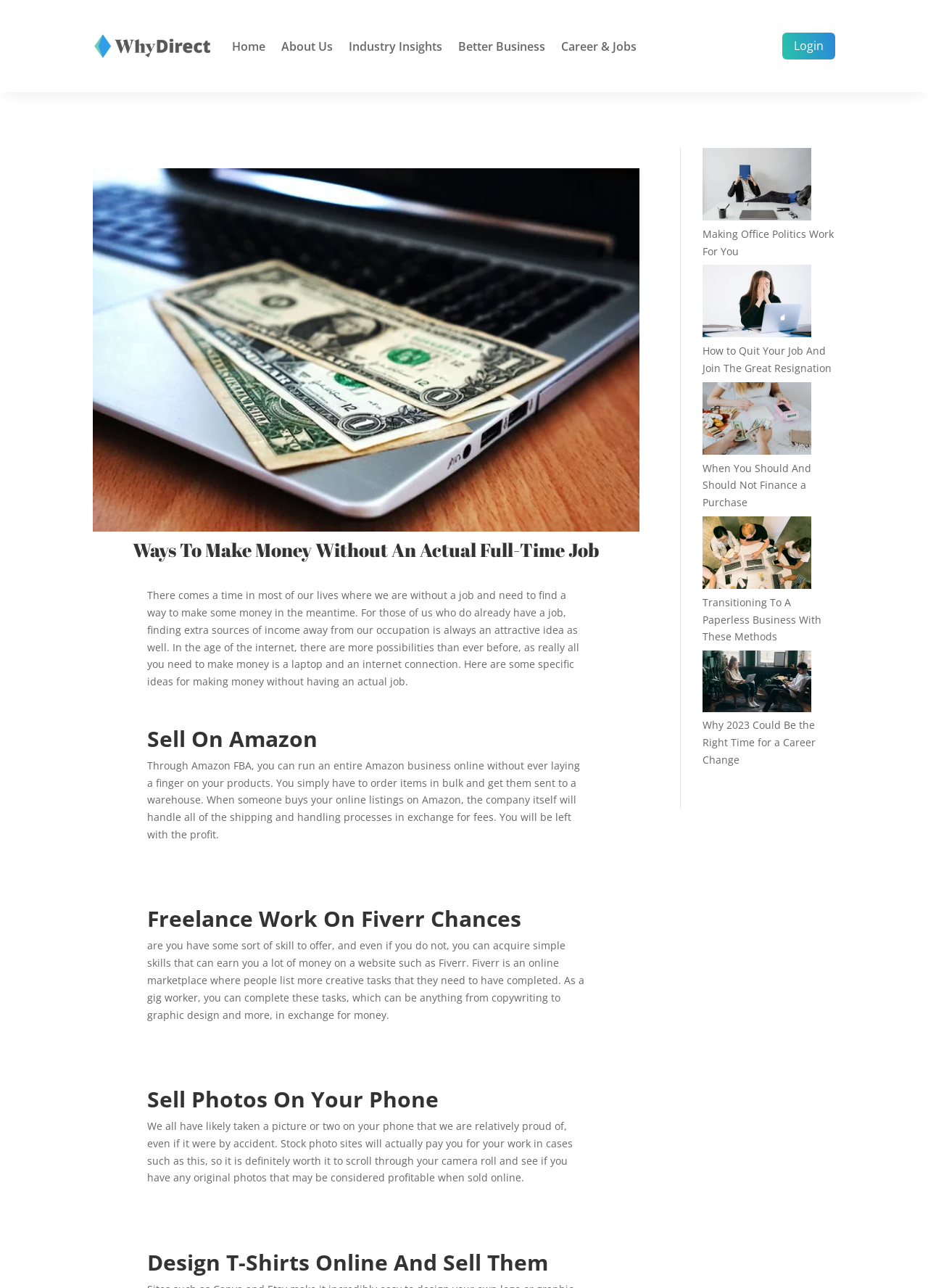Please find and report the bounding box coordinates of the element to click in order to perform the following action: "Click on the 'Home' link". The coordinates should be expressed as four float numbers between 0 and 1, in the format [left, top, right, bottom].

[0.25, 0.014, 0.286, 0.057]